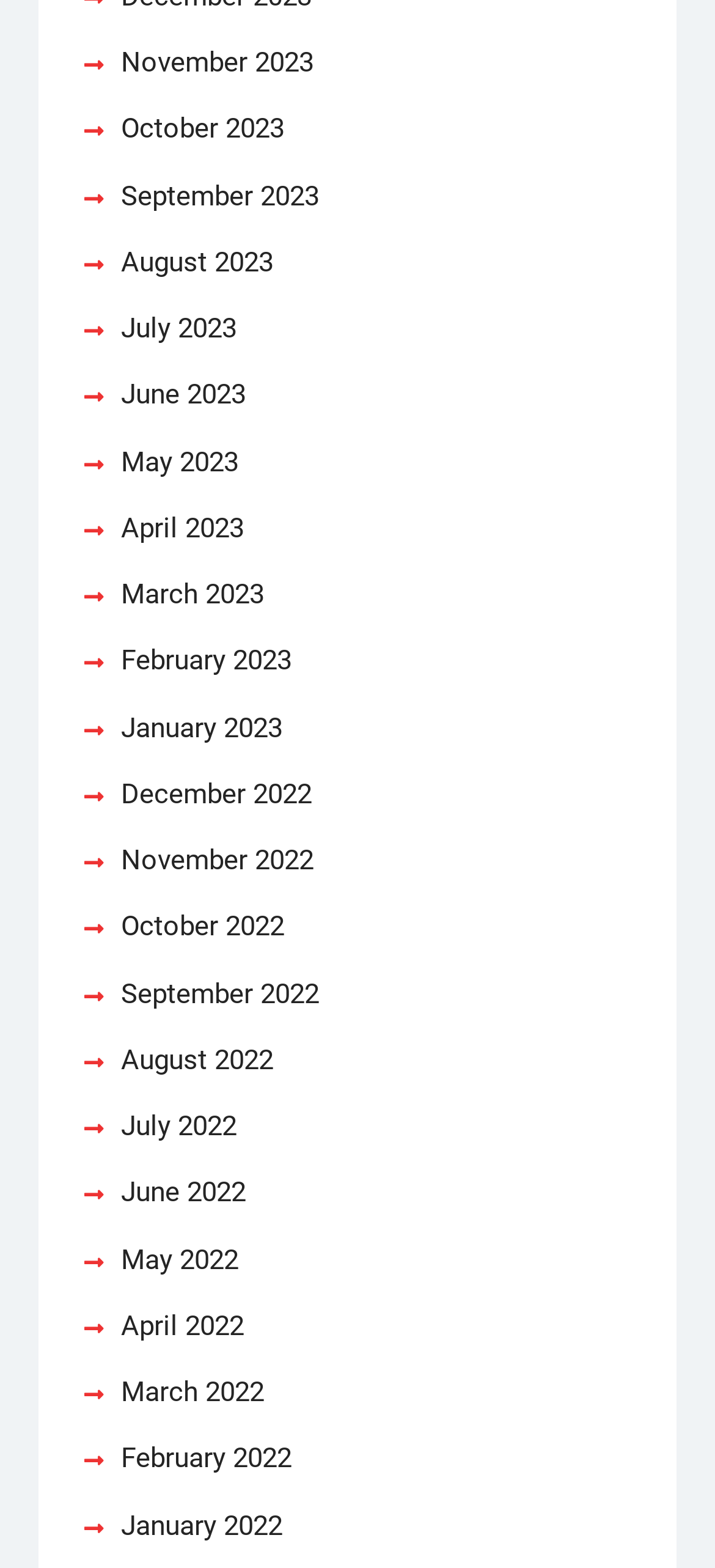Please identify the bounding box coordinates of the area that needs to be clicked to follow this instruction: "View October 2022".

[0.169, 0.576, 0.397, 0.607]